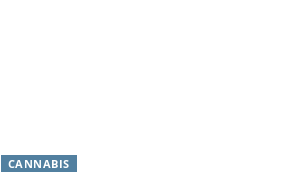Please answer the following question using a single word or phrase: 
What style is the branding designed in?

Eye-catching and contemporary